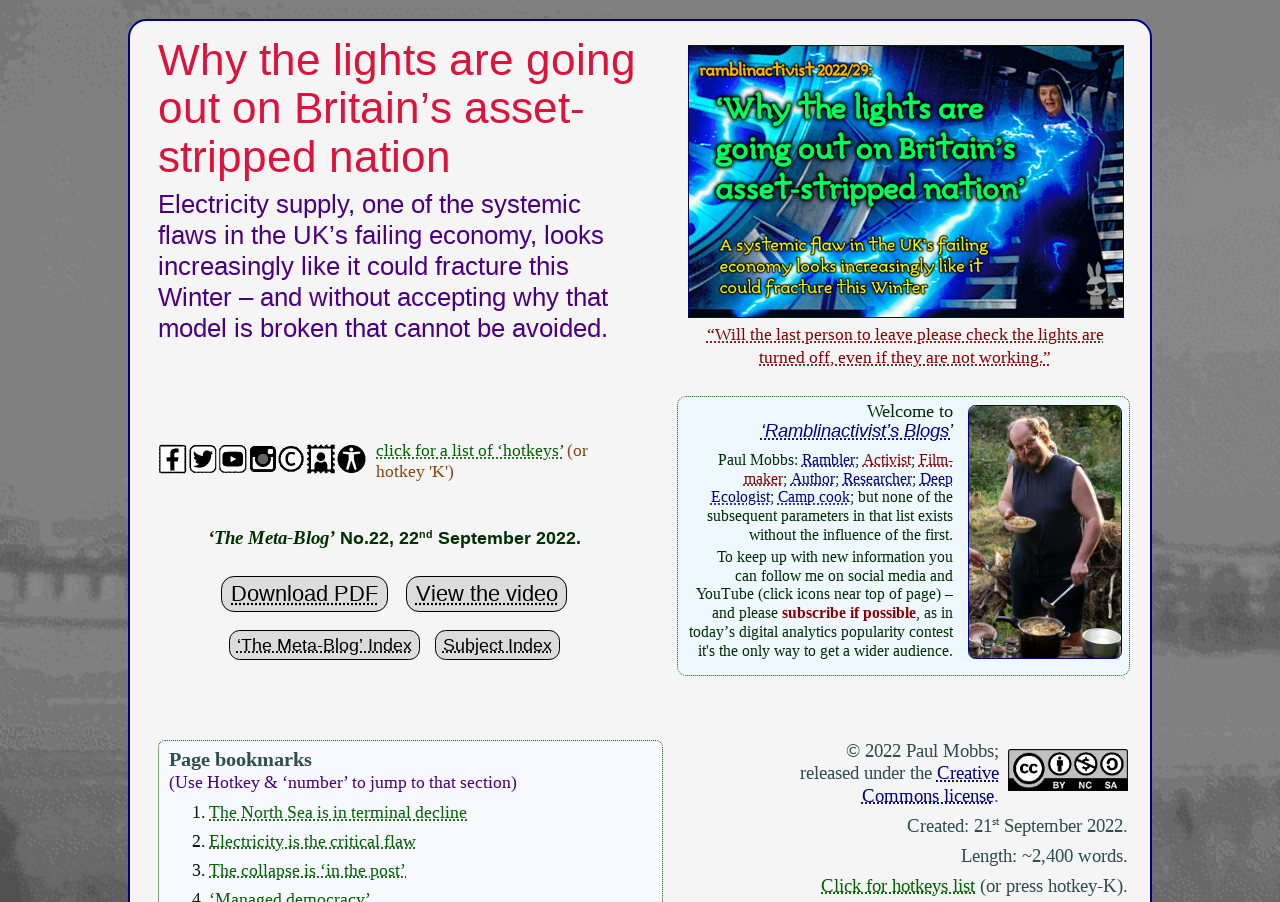Select the bounding box coordinates of the element I need to click to carry out the following instruction: "Download the PDF".

[0.173, 0.639, 0.303, 0.678]